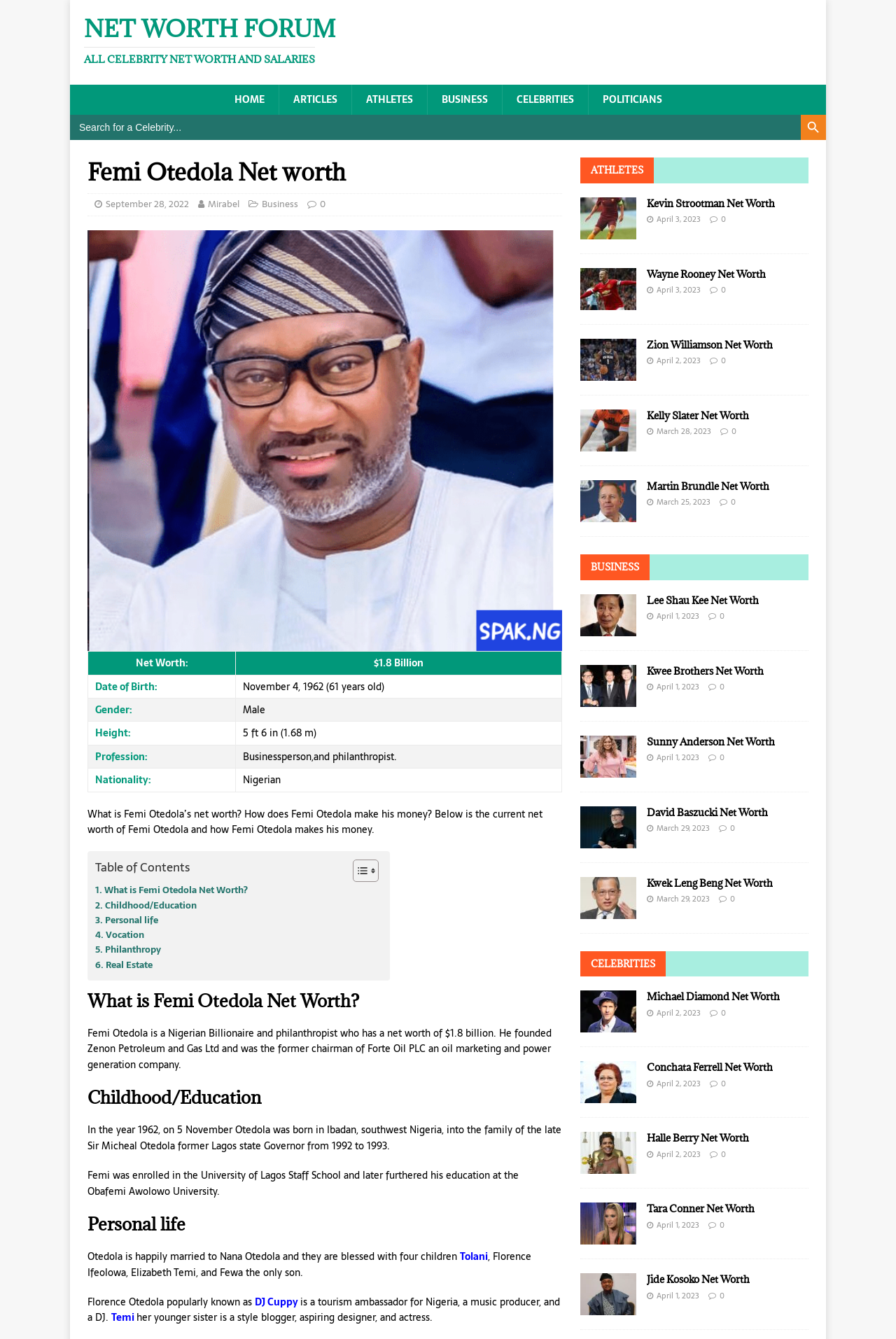Respond to the question below with a concise word or phrase:
What is the date of birth of Femi Otedola?

November 4, 1962